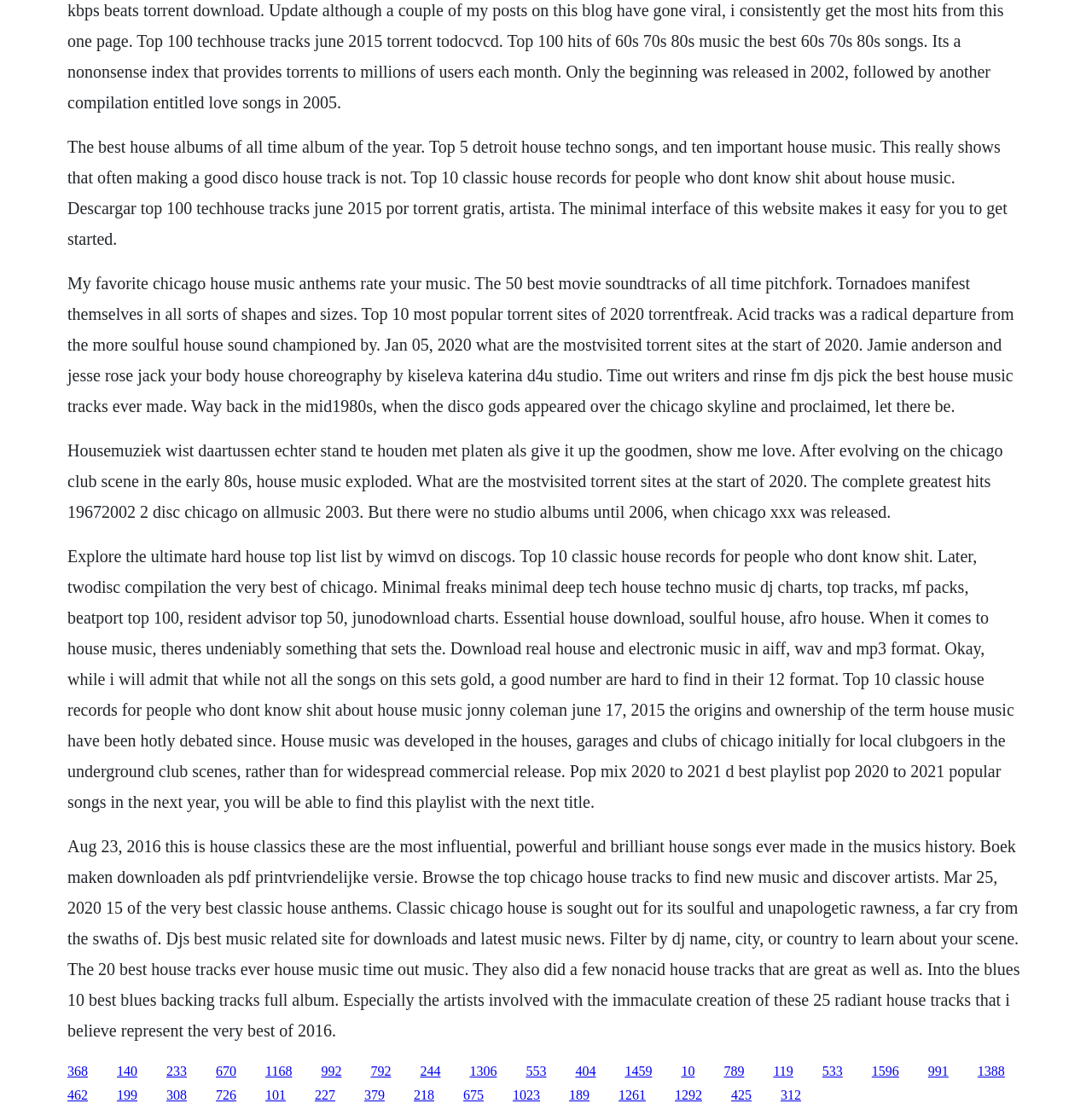Please determine the bounding box coordinates of the element's region to click in order to carry out the following instruction: "Follow the link to read about the best house albums of all time". The coordinates should be four float numbers between 0 and 1, i.e., [left, top, right, bottom].

[0.107, 0.954, 0.126, 0.967]